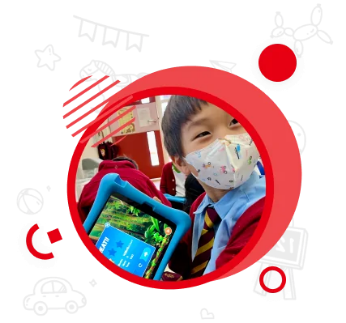Provide a brief response using a word or short phrase to this question:
What is the background of the image?

Whimsical illustrations